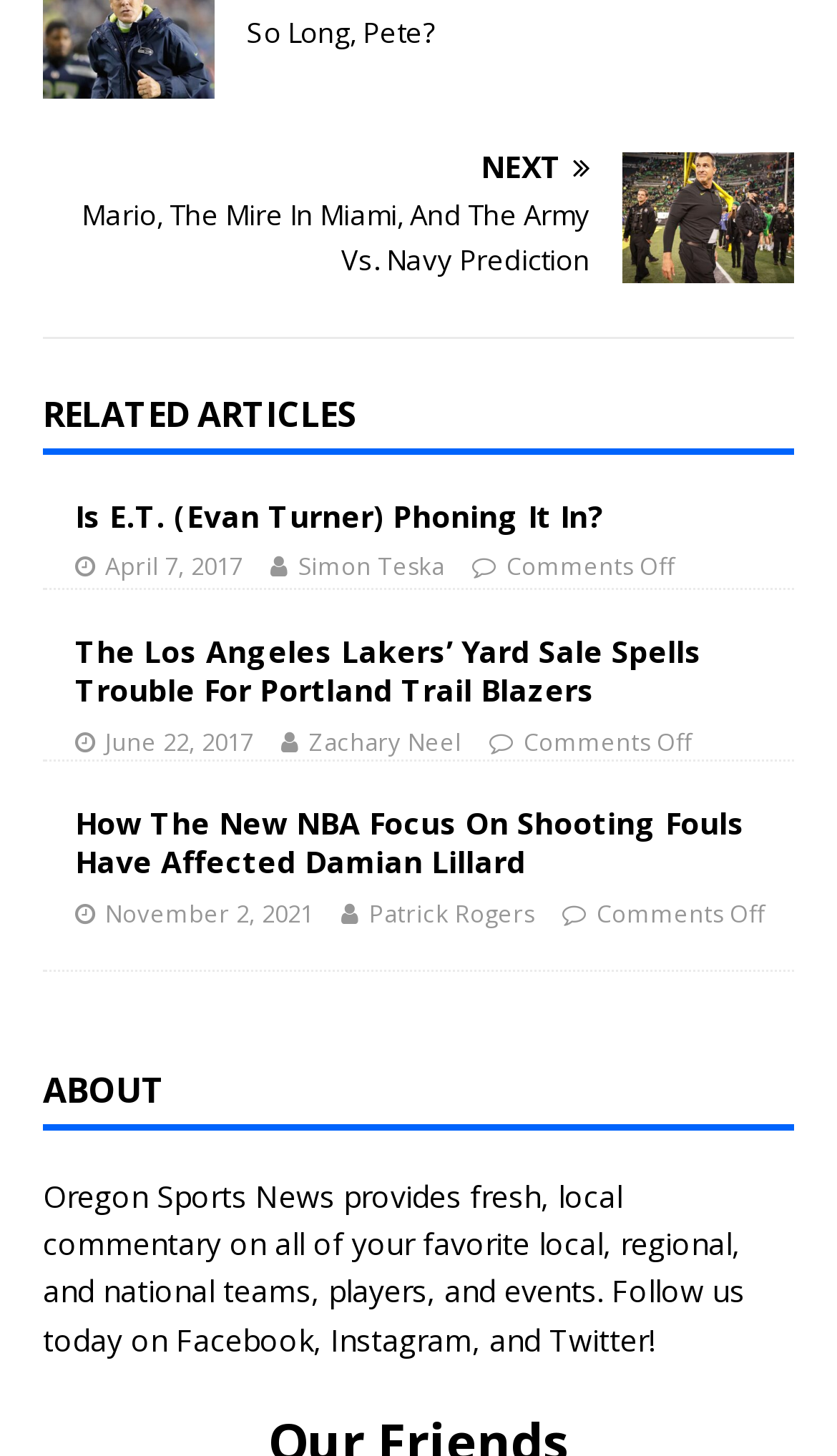Identify the bounding box of the UI element that matches this description: "Simon Teska".

[0.356, 0.377, 0.531, 0.399]